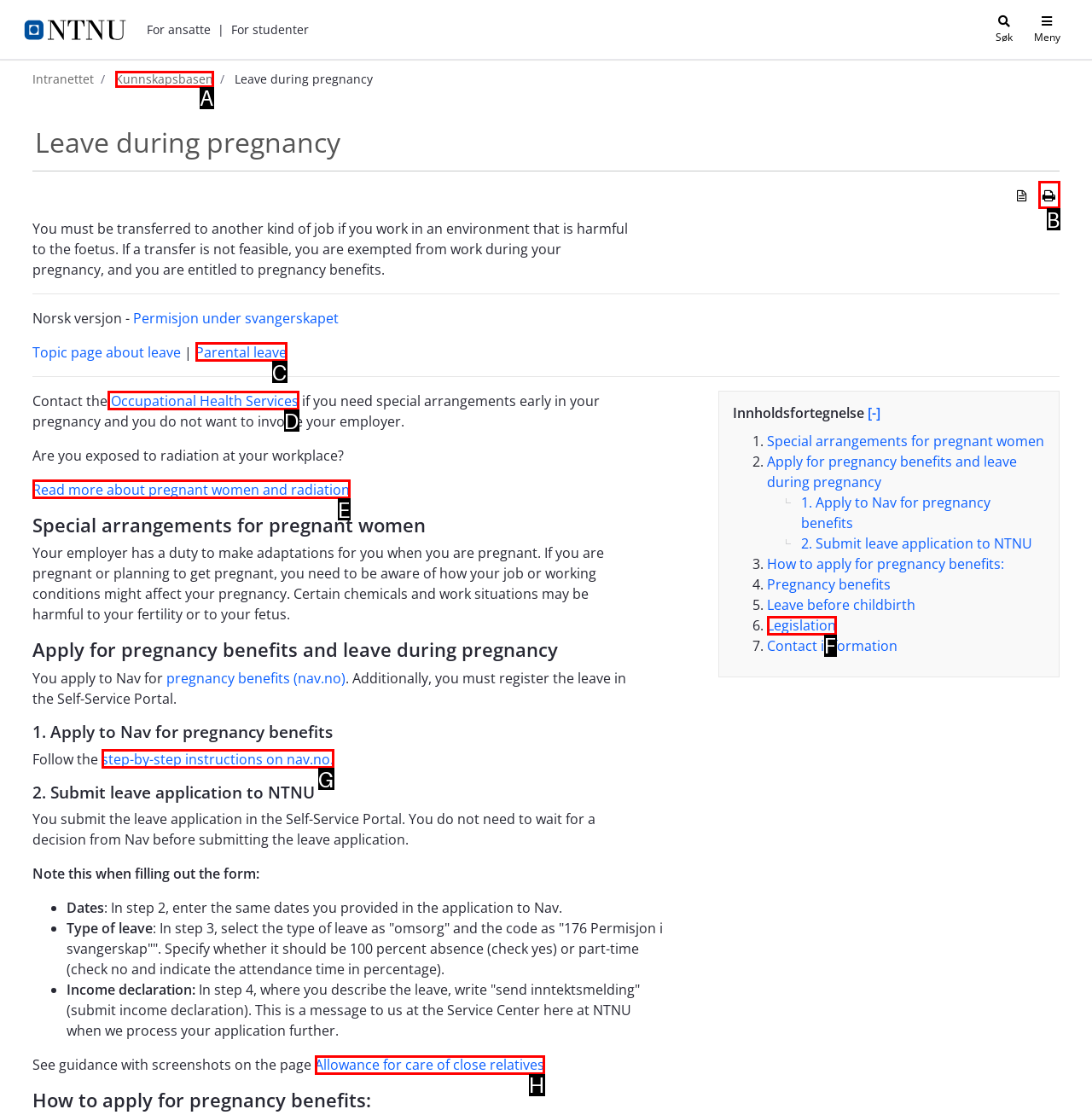Determine the HTML element that best aligns with the description: step-by-step instructions on nav.no.
Answer with the appropriate letter from the listed options.

G